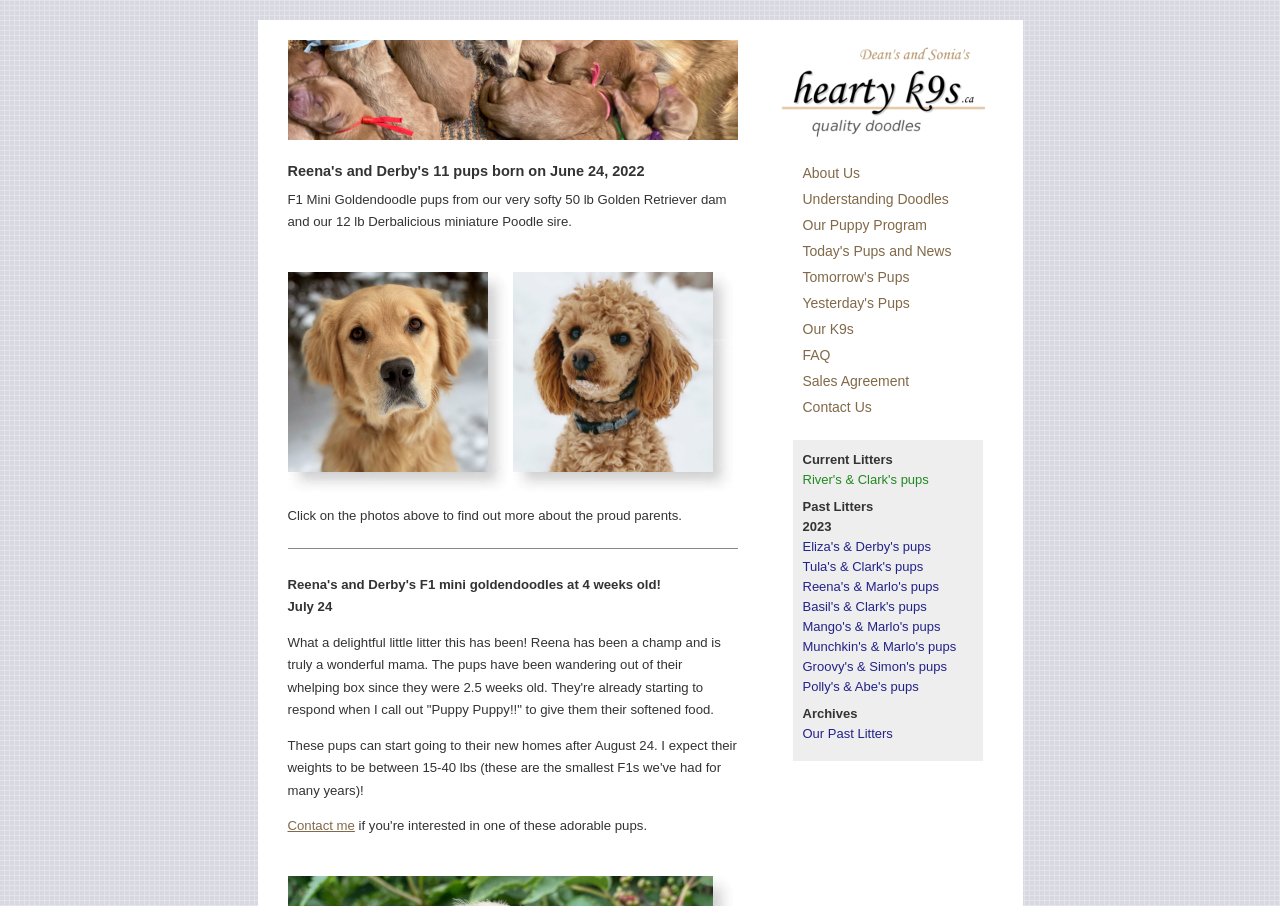Using the element description Our Past Litters, predict the bounding box coordinates for the UI element. Provide the coordinates in (top-left x, top-left y, bottom-right x, bottom-right y) format with values ranging from 0 to 1.

[0.627, 0.801, 0.698, 0.818]